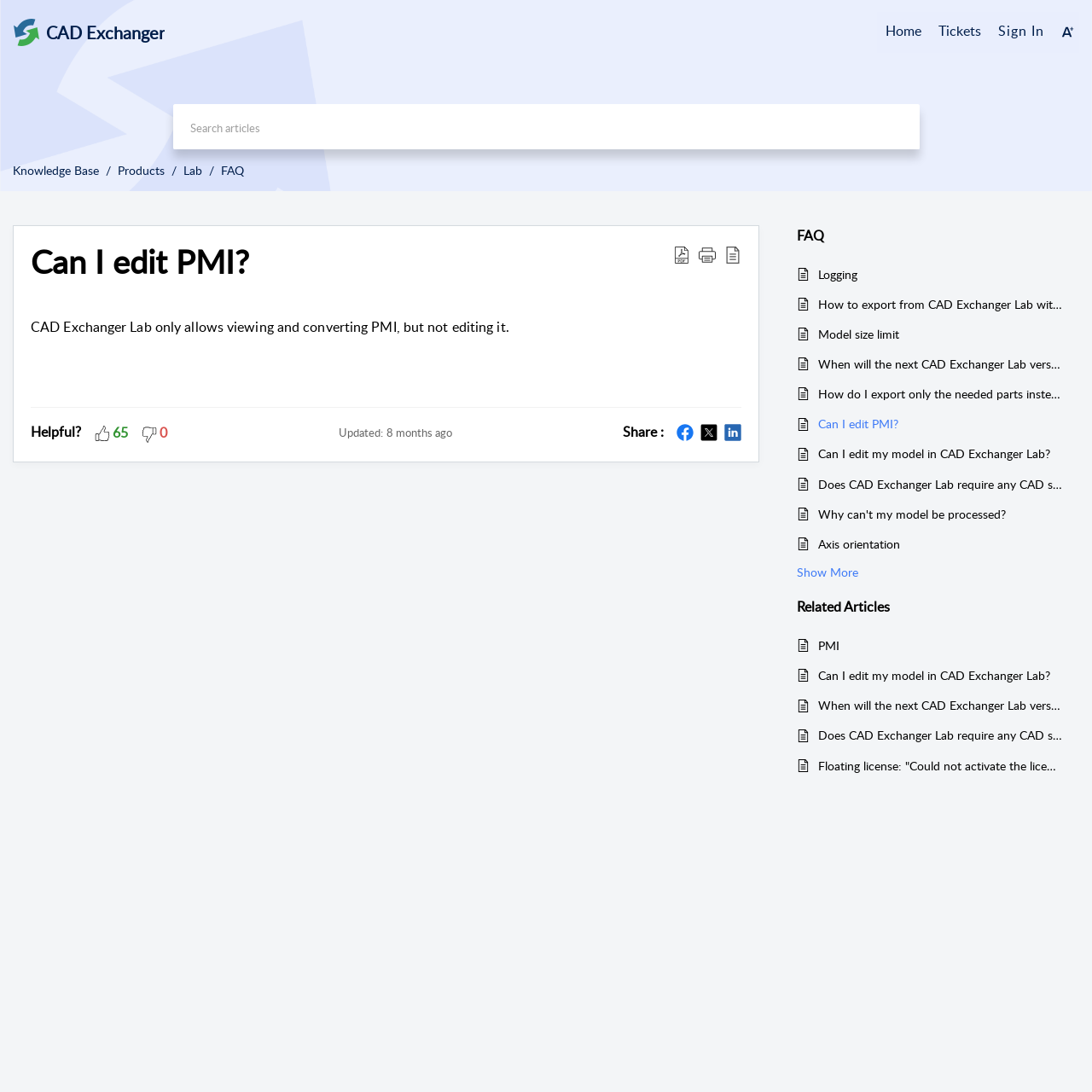Determine the bounding box coordinates (top-left x, top-left y, bottom-right x, bottom-right y) of the UI element described in the following text: placeholder="Search articles"

[0.158, 0.095, 0.842, 0.136]